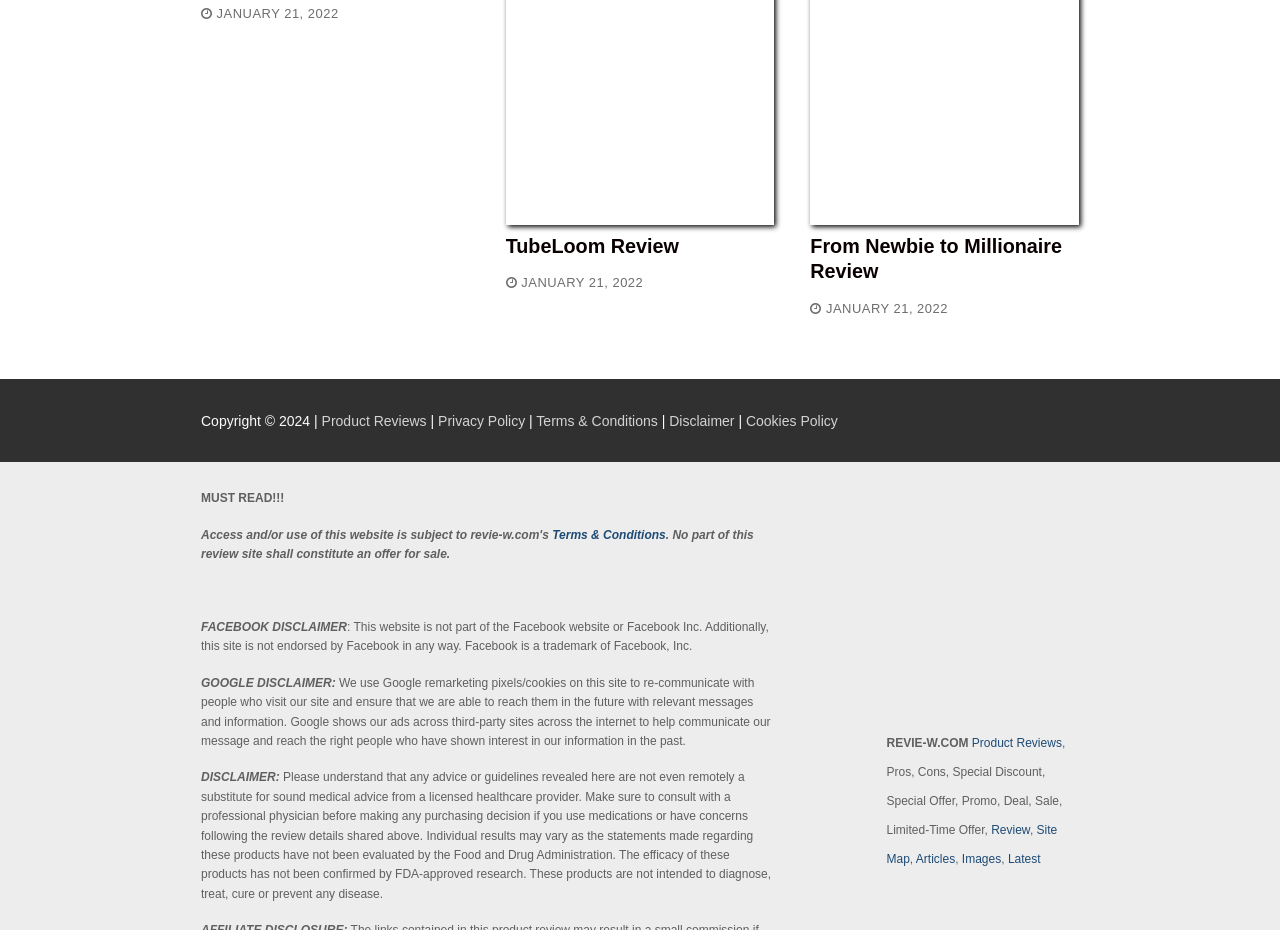Pinpoint the bounding box coordinates of the element that must be clicked to accomplish the following instruction: "View Terms & Conditions". The coordinates should be in the format of four float numbers between 0 and 1, i.e., [left, top, right, bottom].

[0.431, 0.567, 0.52, 0.583]